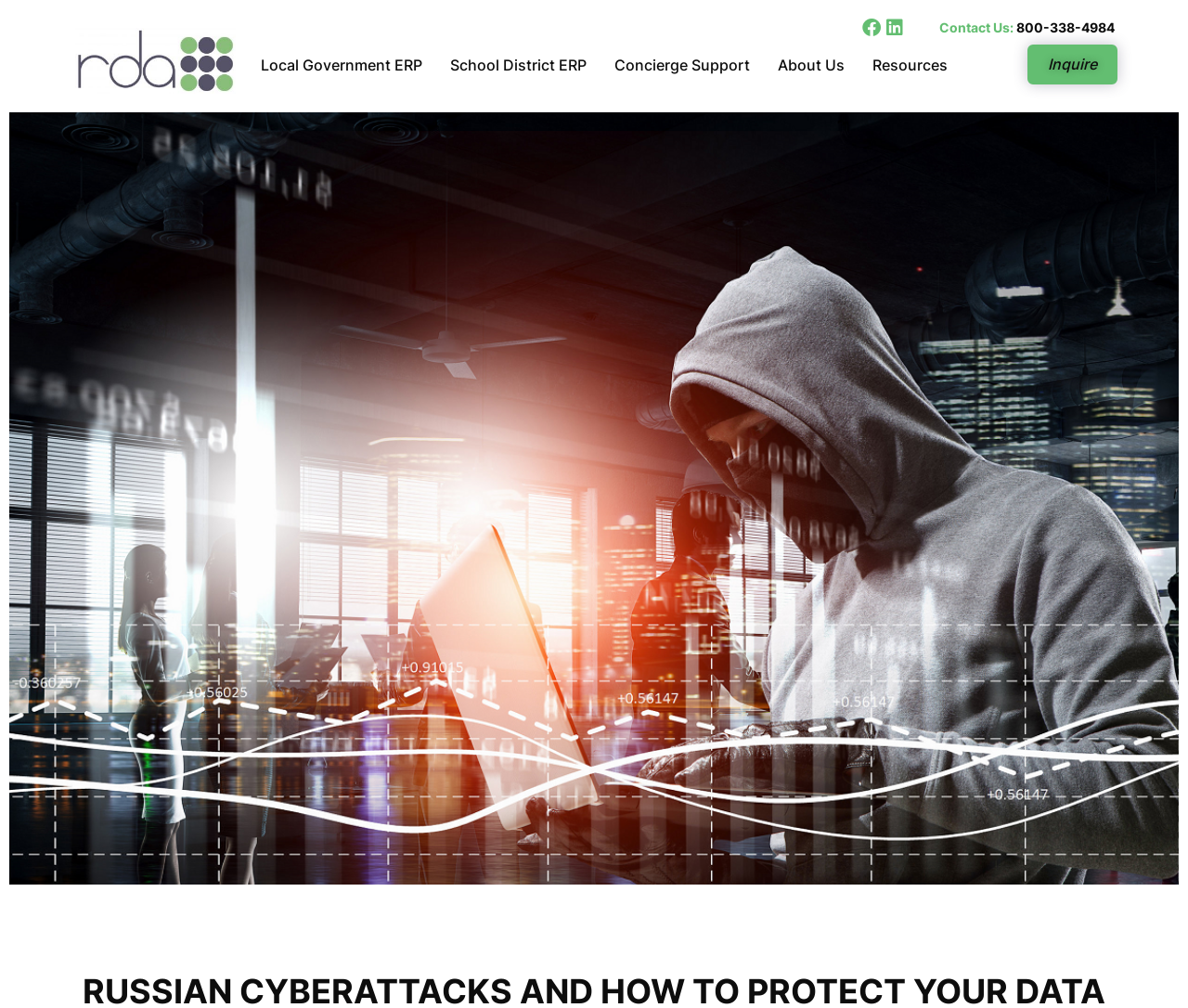What is the principal heading displayed on the webpage?

RUSSIAN CYBERATTACKS AND HOW TO PROTECT YOUR DATA